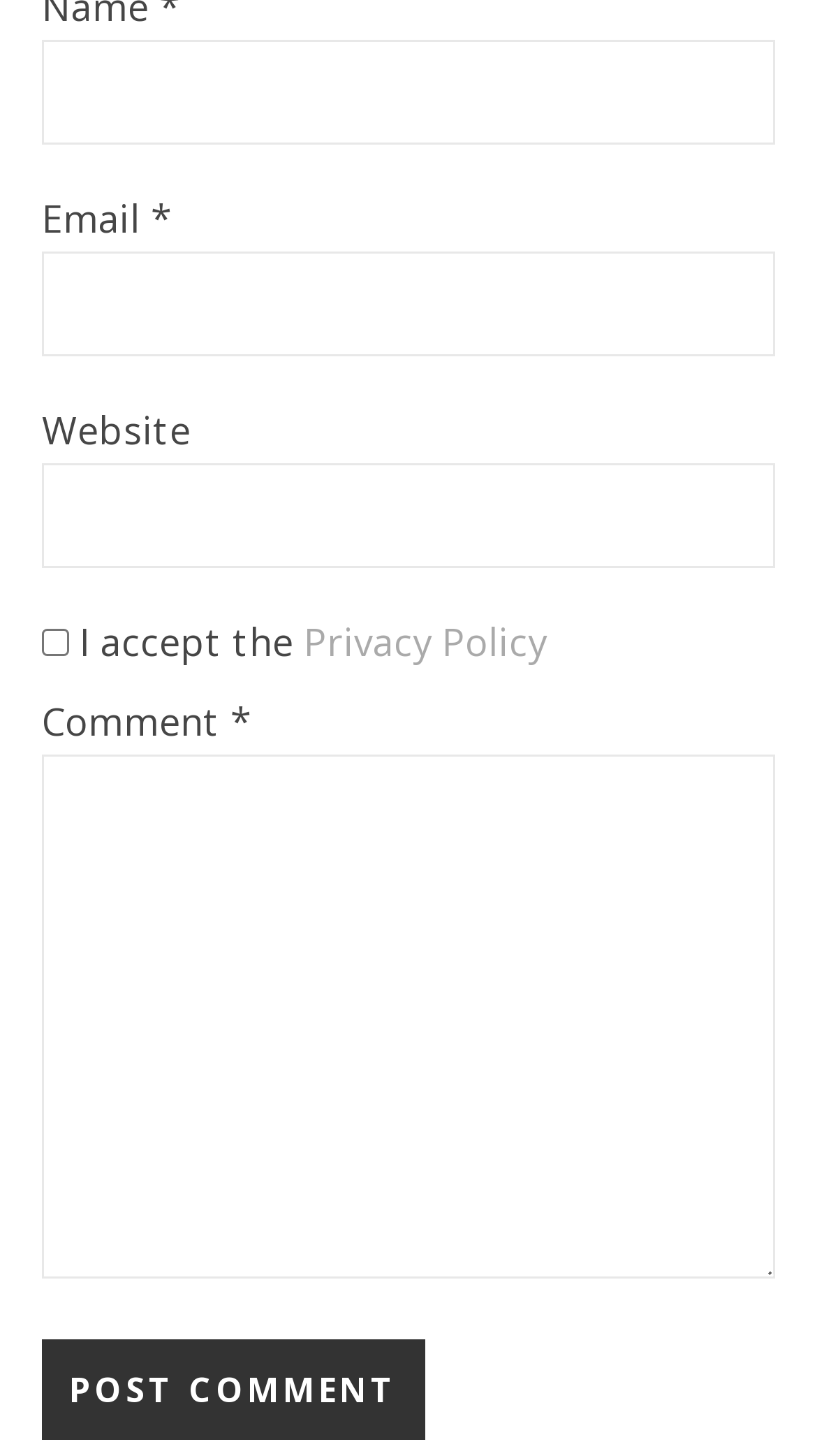For the element described, predict the bounding box coordinates as (top-left x, top-left y, bottom-right x, bottom-right y). All values should be between 0 and 1. Element description: Privacy Policy

[0.372, 0.423, 0.669, 0.458]